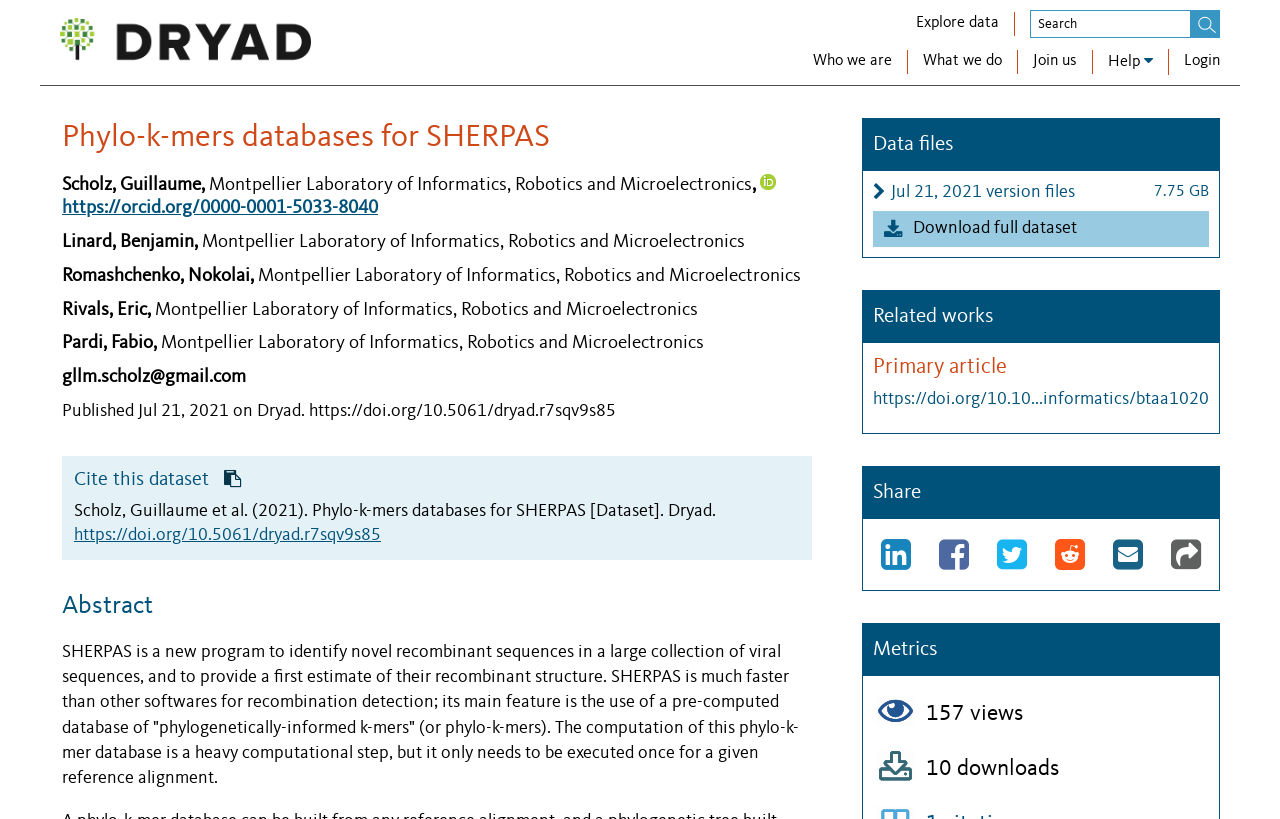Give a detailed account of the webpage.

The webpage is about a dataset called "Phylo-k-mers databases for SHERPAS" on the Dryad platform. At the top, there is a logo of Dryad, accompanied by a link to the Dryad homepage. Below the logo, there is a navigation menu with links to explore data, search, and other sections of the website.

The main content of the page is divided into several sections. The first section displays information about the dataset, including the authors, their affiliations, and a publication date. There is also a link to the dataset's DOI and a citation button.

The next section is titled "Cite this dataset" and provides a citation for the dataset in a format that can be copied. Below this section, there is an abstract of the dataset, which describes the SHERPAS program and its functionality.

The following section is titled "Data files" and contains buttons to download the dataset files, including a full dataset download option. There is also a section titled "Related works" with a link to a primary article.

The page also features a "Share" section with links to share the dataset on various social media platforms, as well as a button to copy the link to the page. Finally, there is a "Metrics" section that displays the number of views and downloads of the dataset.

Throughout the page, there are several headings and subheadings that organize the content and make it easier to navigate. The layout is clean and easy to follow, with a clear hierarchy of information.